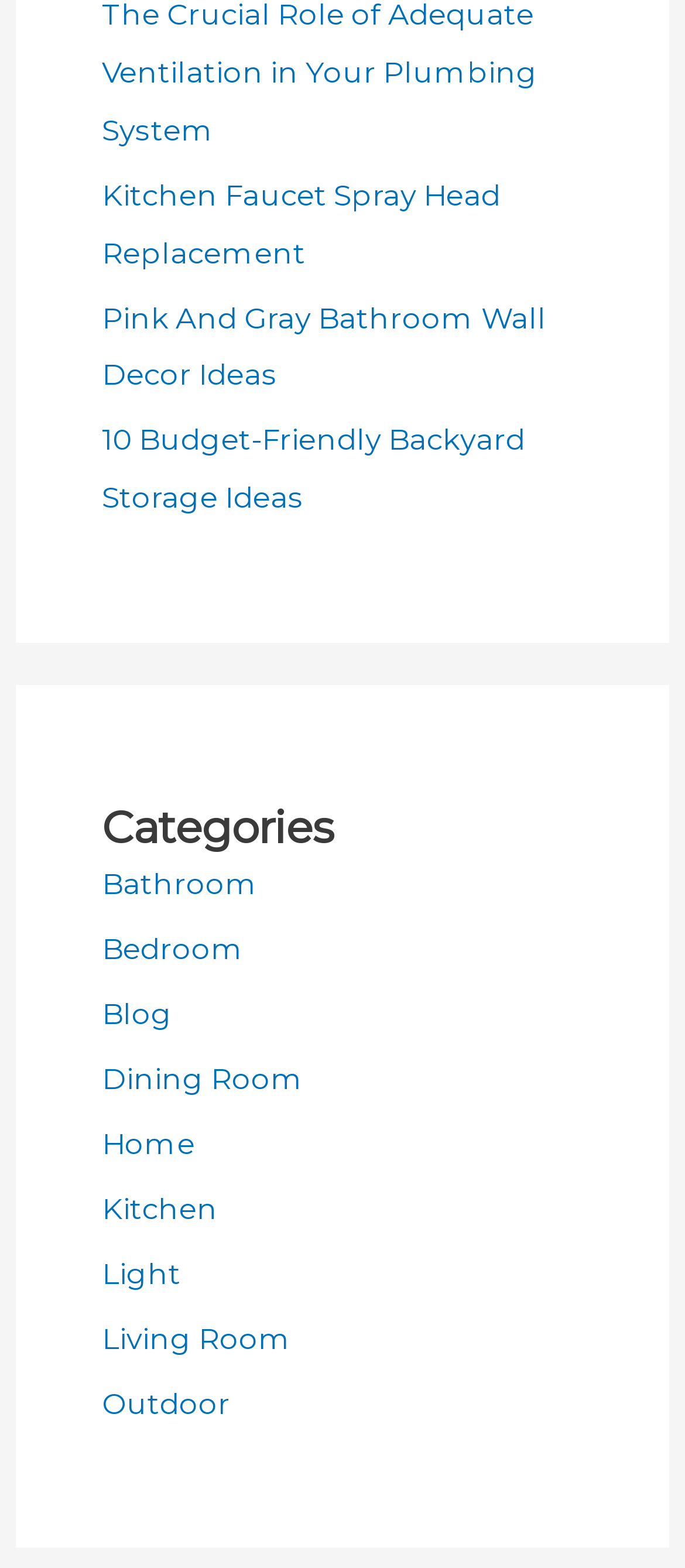What is the last category listed?
Please use the image to provide an in-depth answer to the question.

I looked at the last link under the 'Categories' heading, which is 'Outdoor', and determined it to be the last category listed.